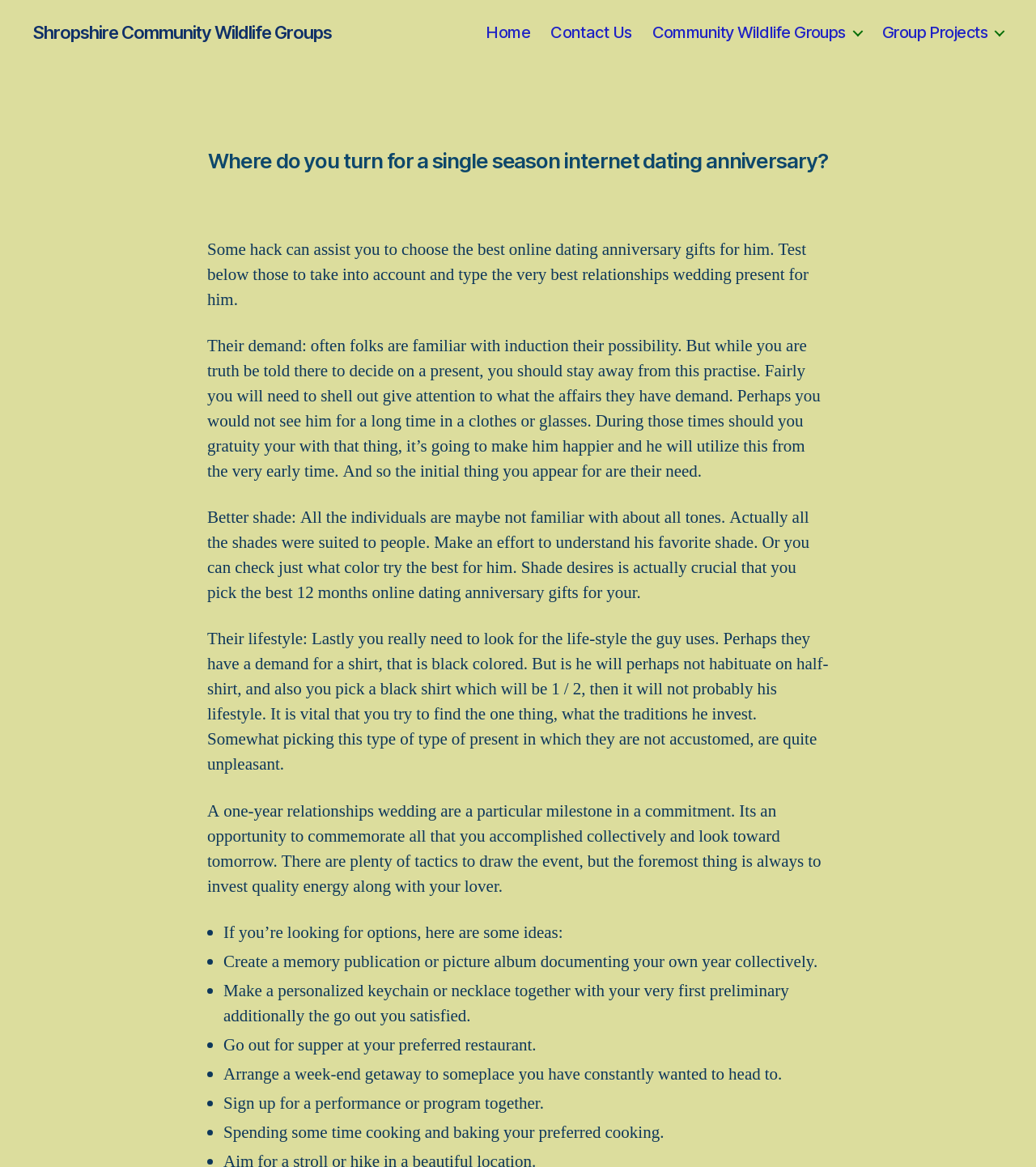Why is it important to avoid guessing when choosing a gift?
Refer to the image and give a detailed answer to the query.

The webpage suggests that guessing what the person might like is not a good approach when choosing a gift. Instead, it's important to pay attention to what they need and want, and to consider their preferences and lifestyle. This ensures that the gift is something they will truly appreciate and use.